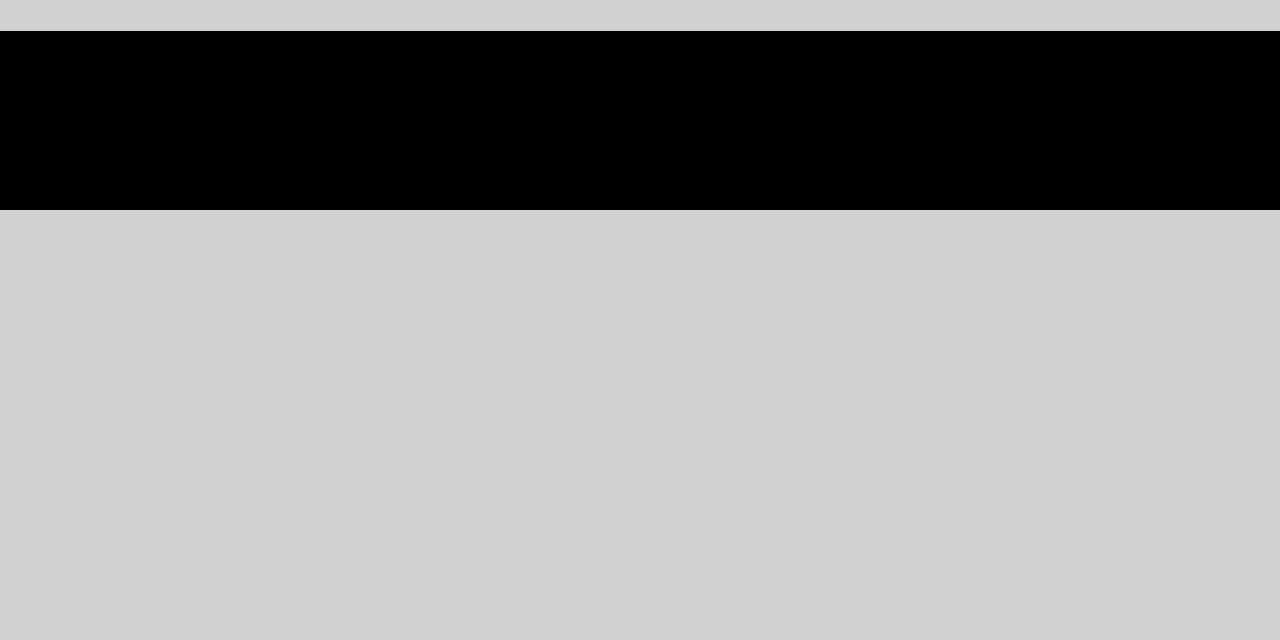Ascertain the bounding box coordinates for the UI element detailed here: "aria-label="Facebook - White Circle"". The coordinates should be provided as [left, top, right, bottom] with each value being a float between 0 and 1.

[0.451, 0.141, 0.477, 0.192]